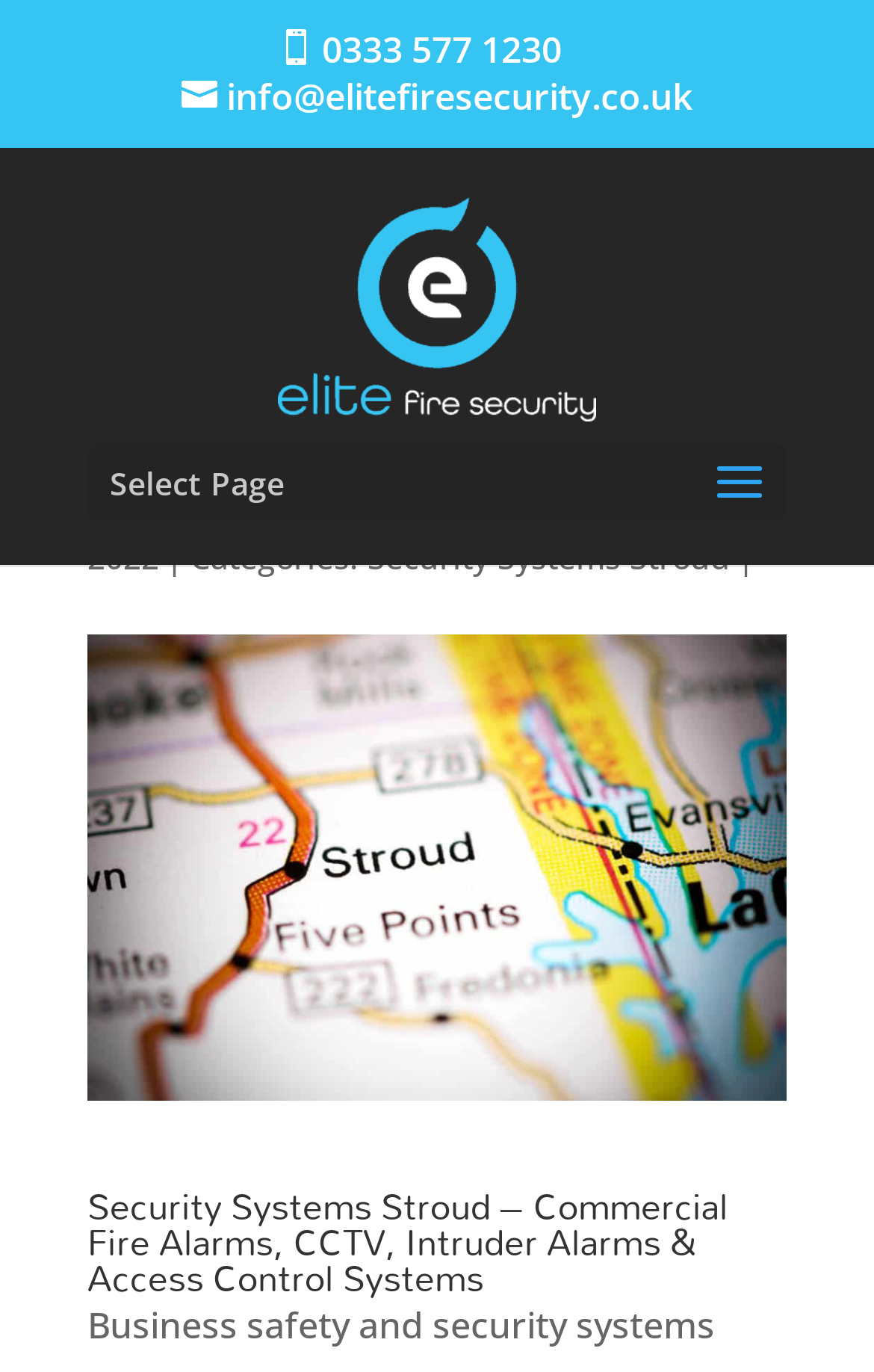What is the category of the article about Security Systems Stroud?
Please provide a comprehensive answer based on the contents of the image.

I found the category by looking at the text on the webpage. There is a section that says 'Categories:' followed by the category 'Security Systems Stroud', which indicates that the article belongs to this category.